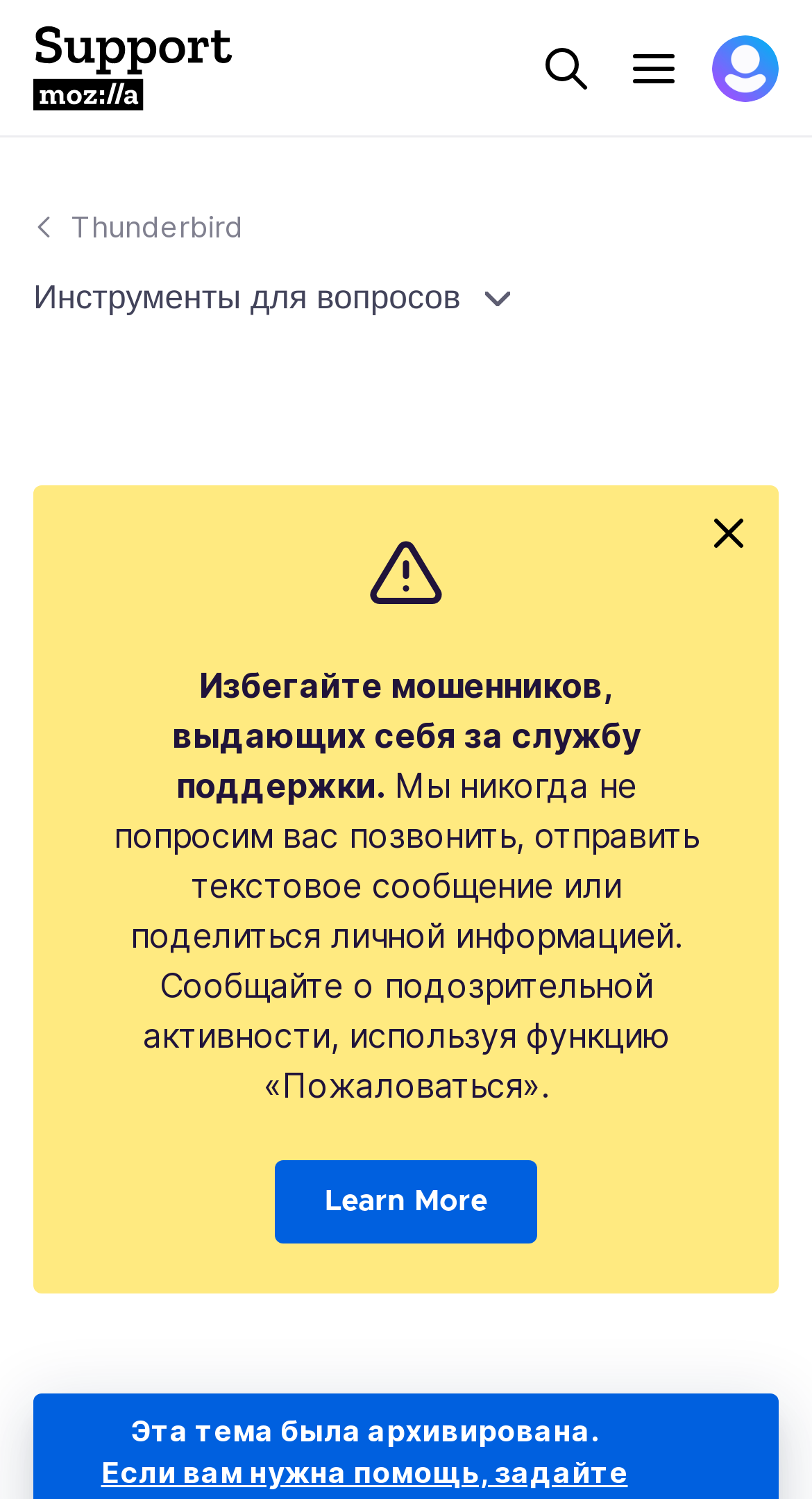Provide a single word or phrase to answer the given question: 
What is the purpose of the 'Learn More' link?

To learn more about avoiding scams